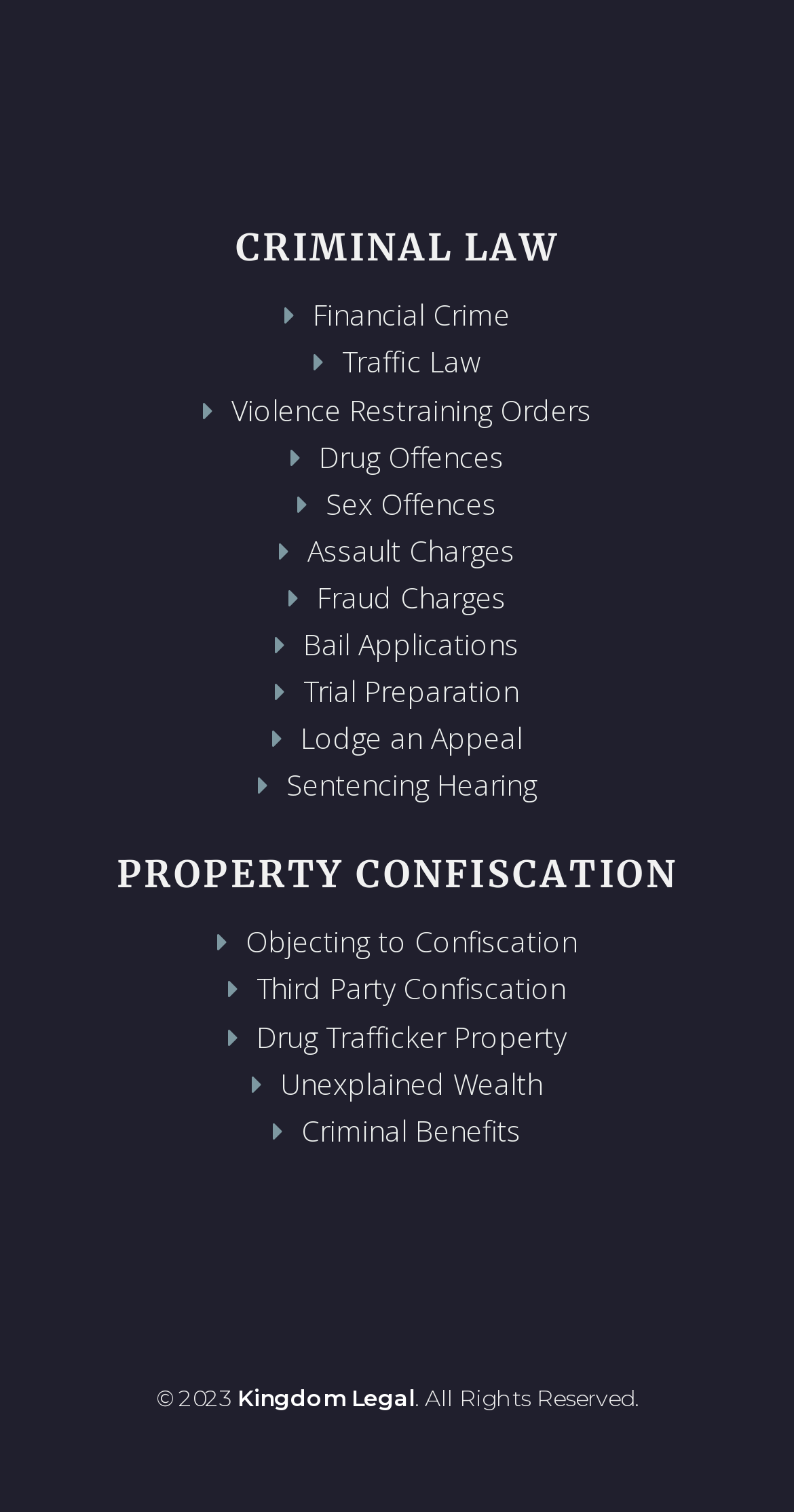Extract the bounding box coordinates for the UI element described as: "Bail Applications".

[0.382, 0.413, 0.654, 0.439]